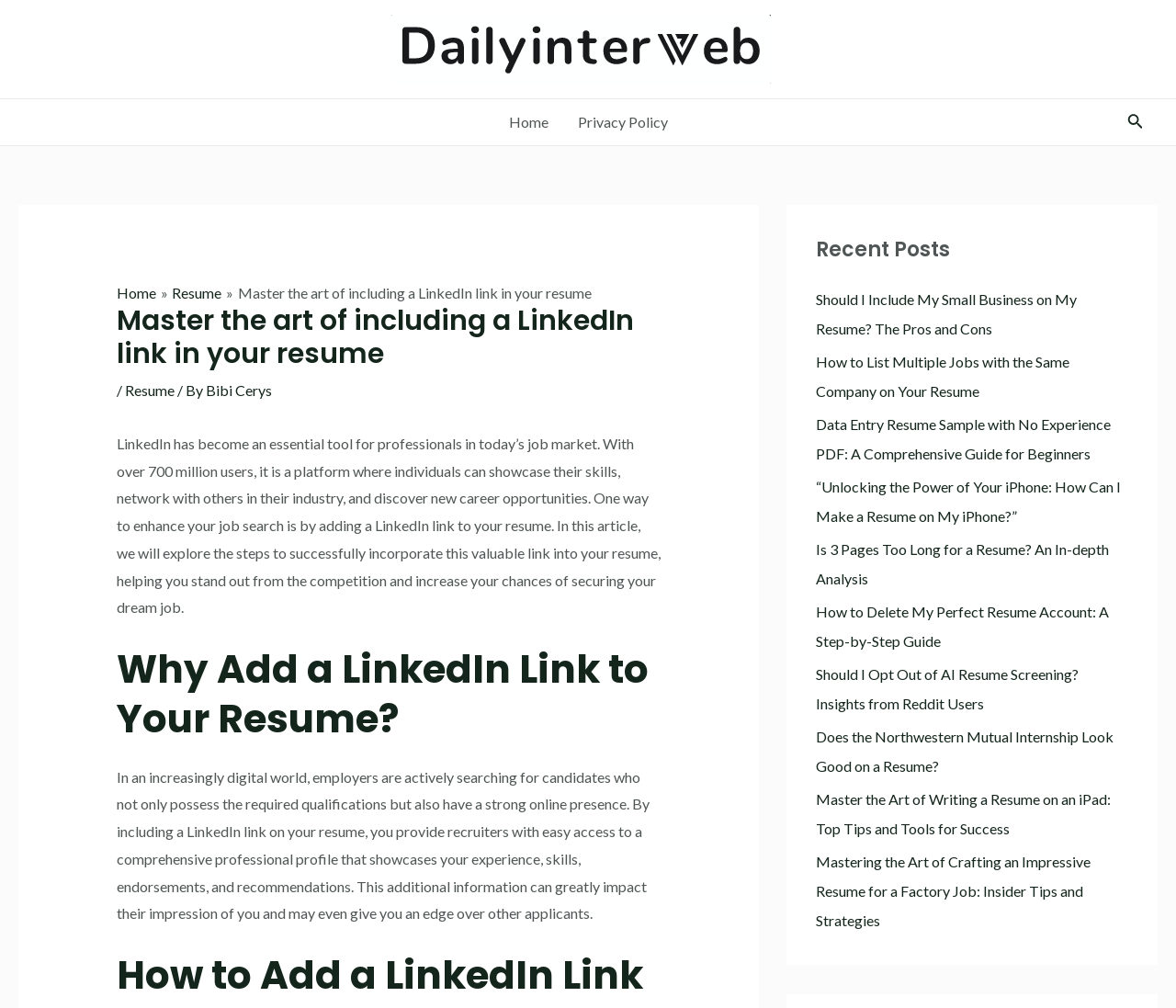Identify the bounding box for the described UI element: "alt="Dailyinterweb"".

[0.332, 0.038, 0.655, 0.055]